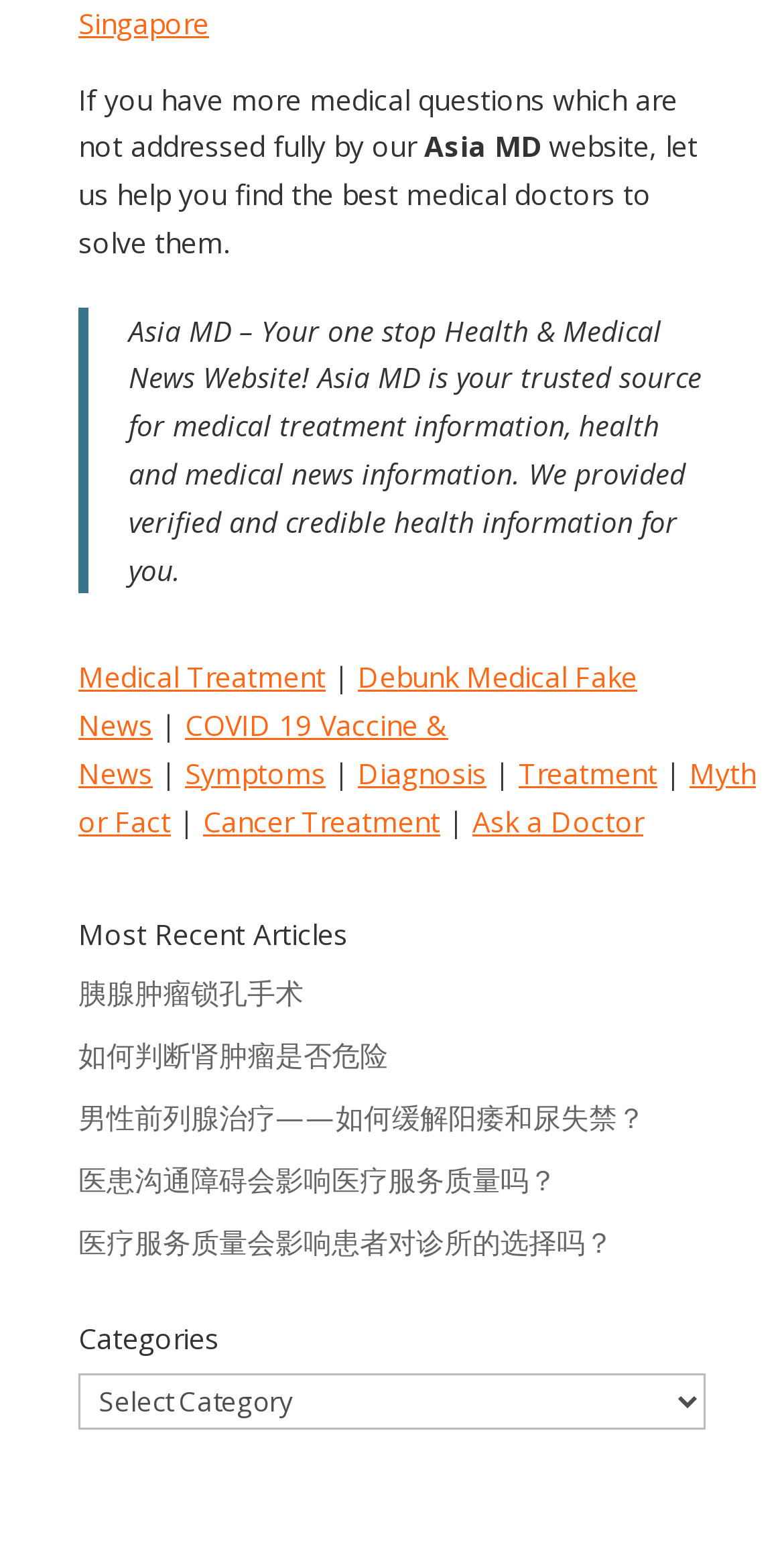Given the element description COVID 19 Vaccine & News, identify the bounding box coordinates for the UI element on the webpage screenshot. The format should be (top-left x, top-left y, bottom-right x, bottom-right y), with values between 0 and 1.

[0.1, 0.454, 0.572, 0.509]